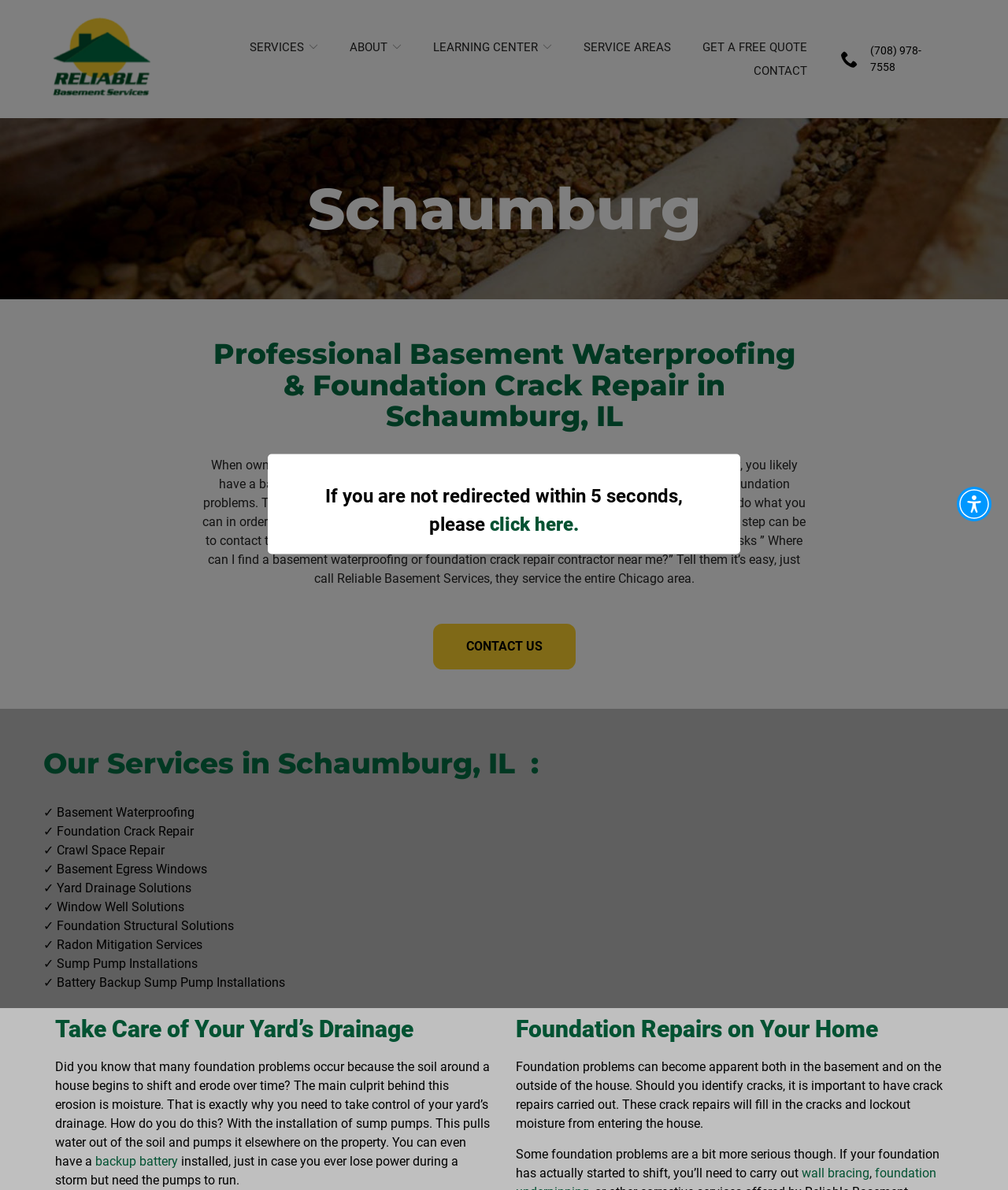What is the phone number to contact Reliable Basement Services?
Ensure your answer is thorough and detailed.

The phone number to contact Reliable Basement Services can be found on the top right corner of the webpage, next to the phone icon, which is '(708) 978-7558'.